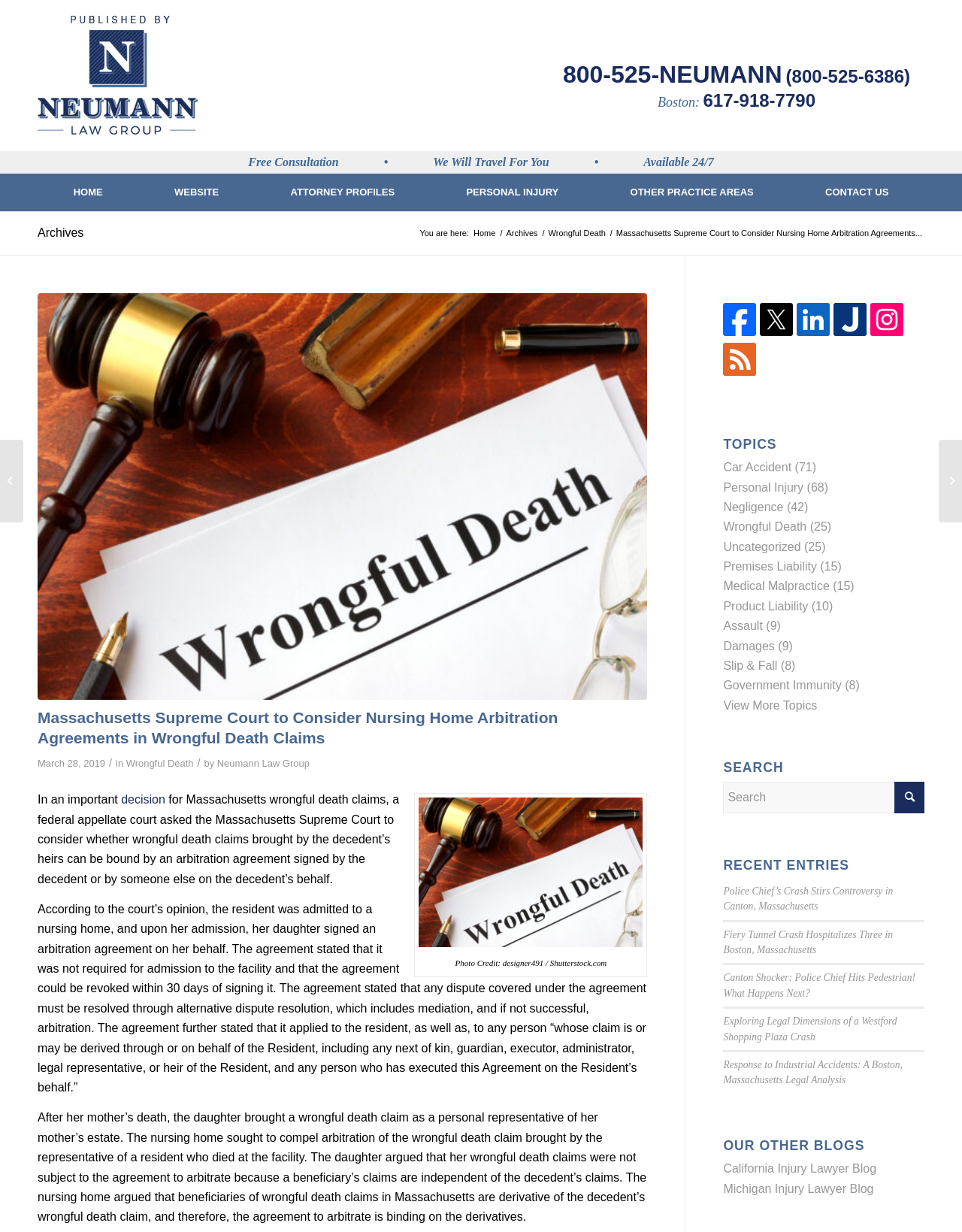Please examine the image and provide a detailed answer to the question: What is the topic of the blog post?

I found the topic of the blog post by reading the title of the article, which is 'Massachusetts Supreme Court to Consider Nursing Home Arbitration Agreements in Wrongful Death Claims'. The topic is clearly stated in the title.